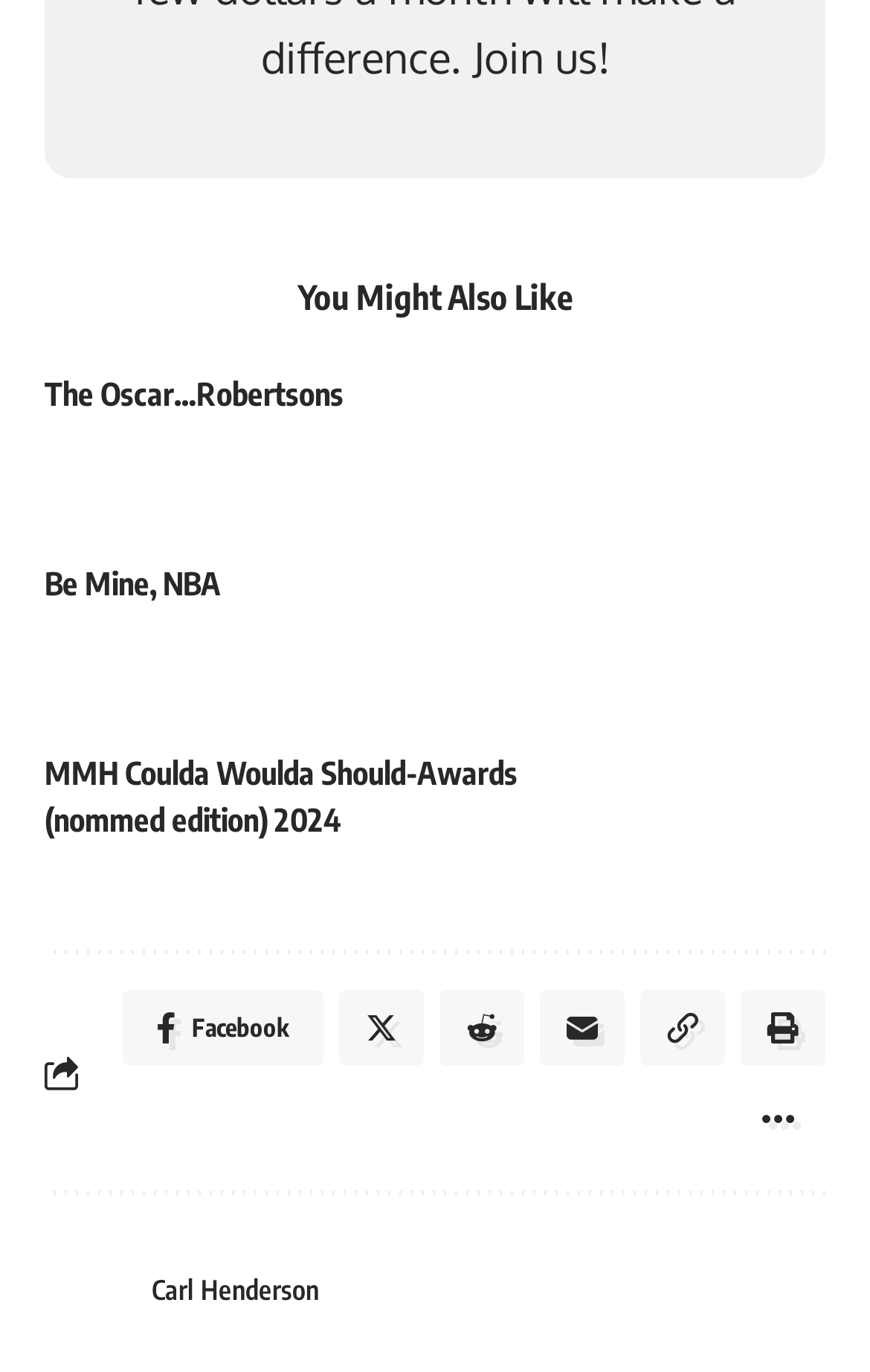Provide a one-word or one-phrase answer to the question:
How many links are there on the webpage?

11